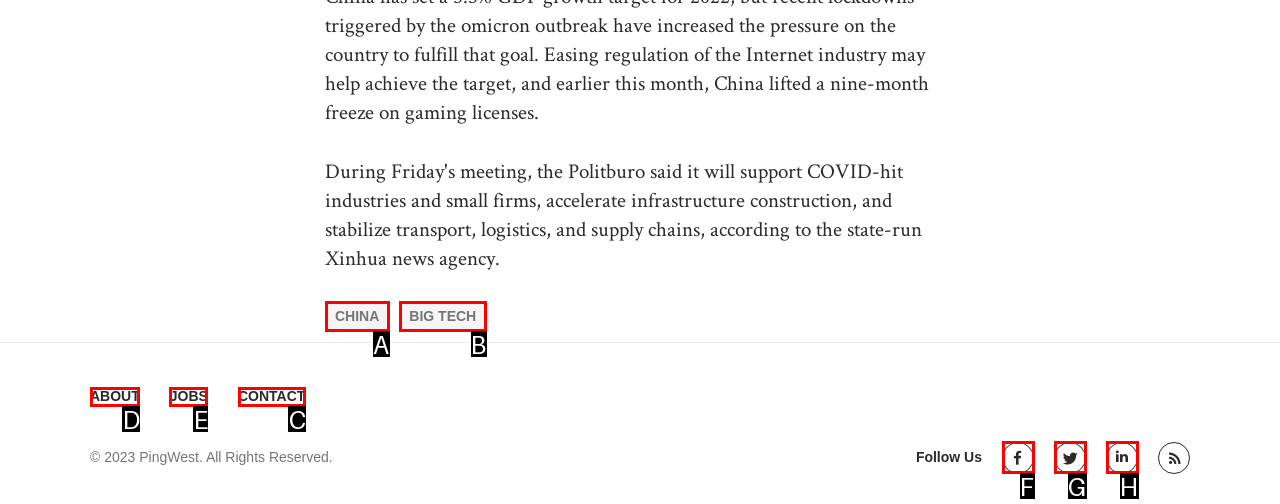Tell me the letter of the UI element I should click to accomplish the task: Contact us based on the choices provided in the screenshot.

C